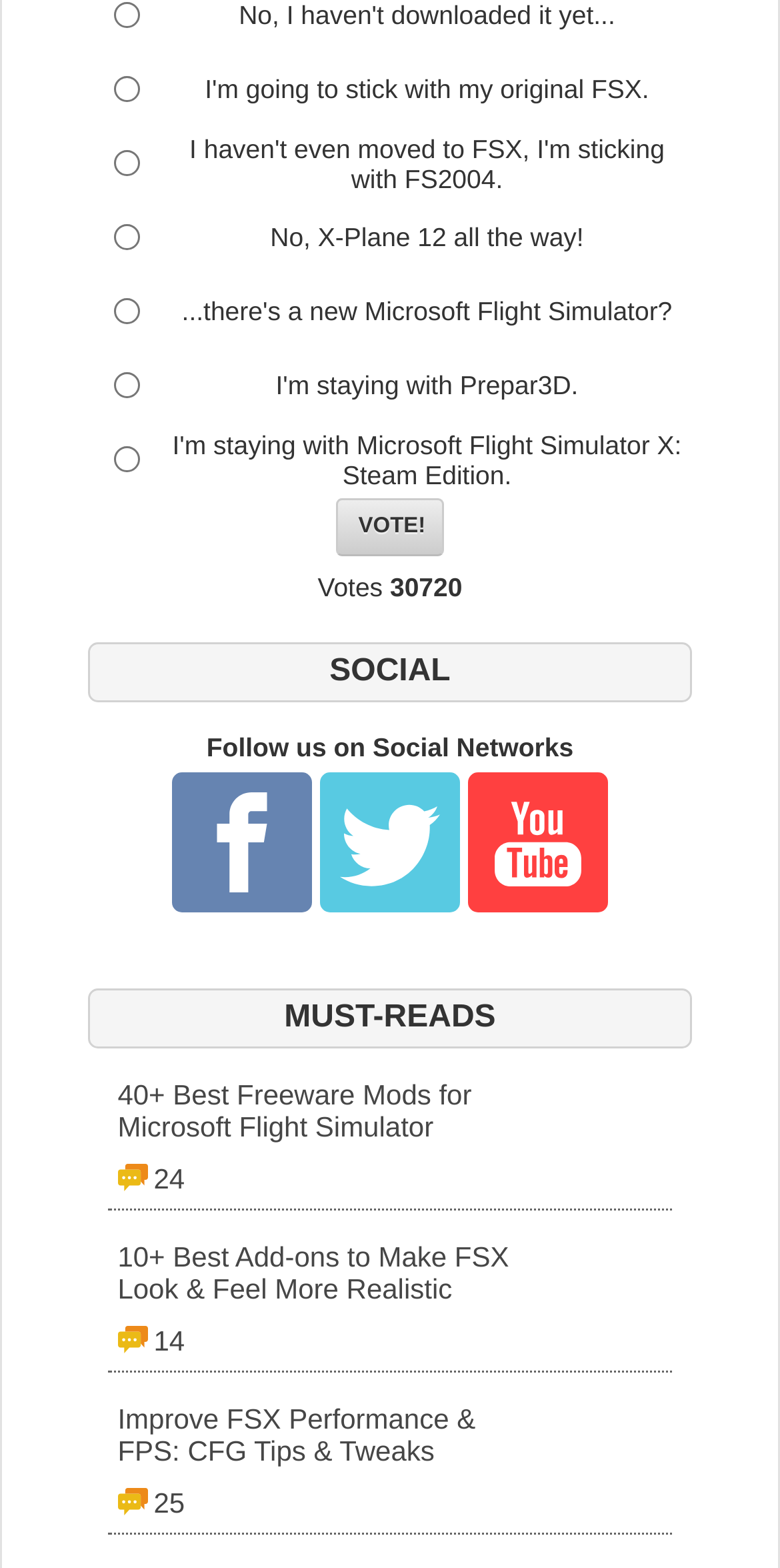Determine the coordinates of the bounding box that should be clicked to complete the instruction: "Select 'No, I haven't downloaded it yet...' option". The coordinates should be represented by four float numbers between 0 and 1: [left, top, right, bottom].

[0.146, 0.002, 0.179, 0.018]